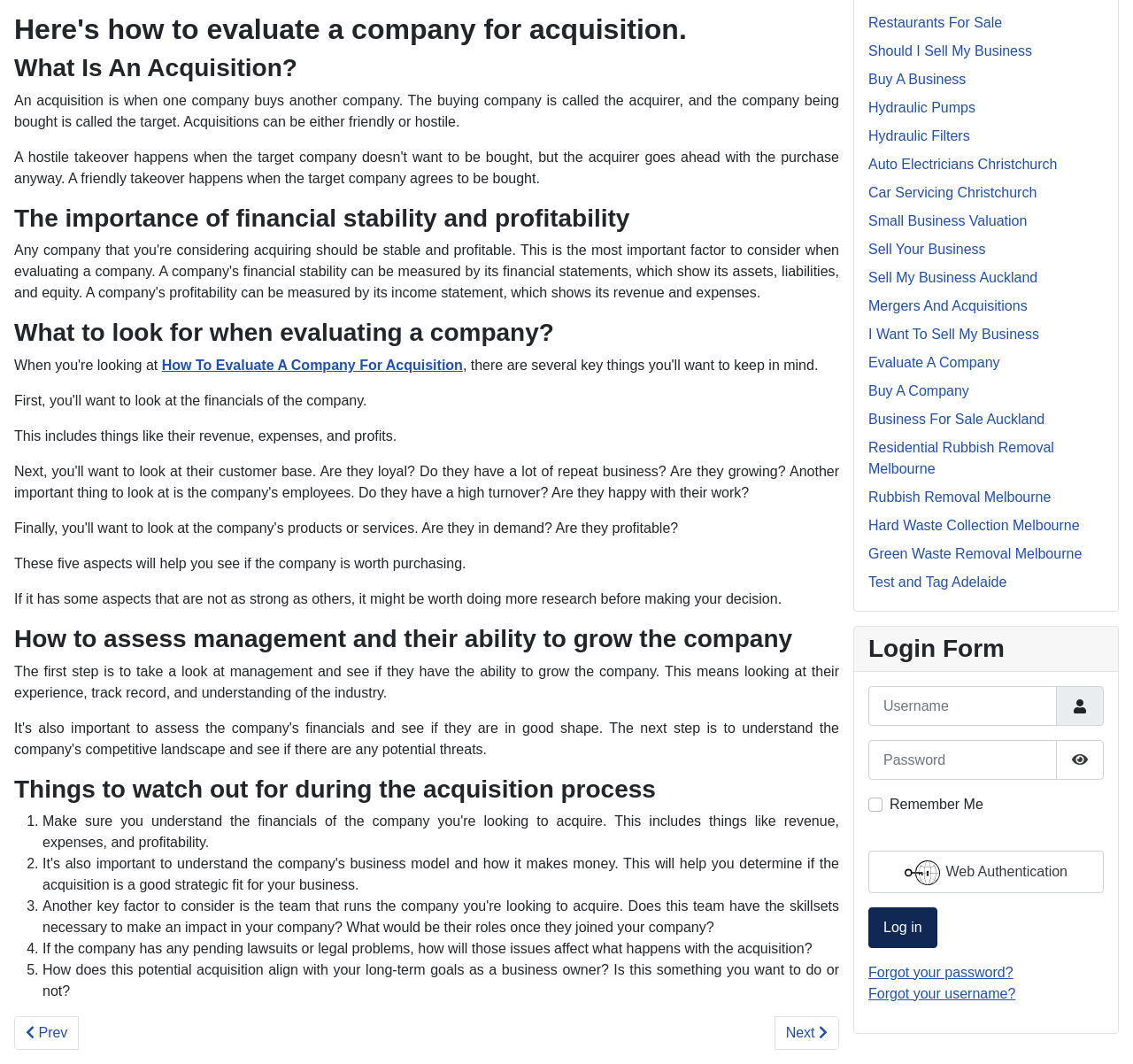Determine the bounding box coordinates (top-left x, top-left y, bottom-right x, bottom-right y) of the UI element described in the following text: Show Password

[0.932, 0.696, 0.974, 0.733]